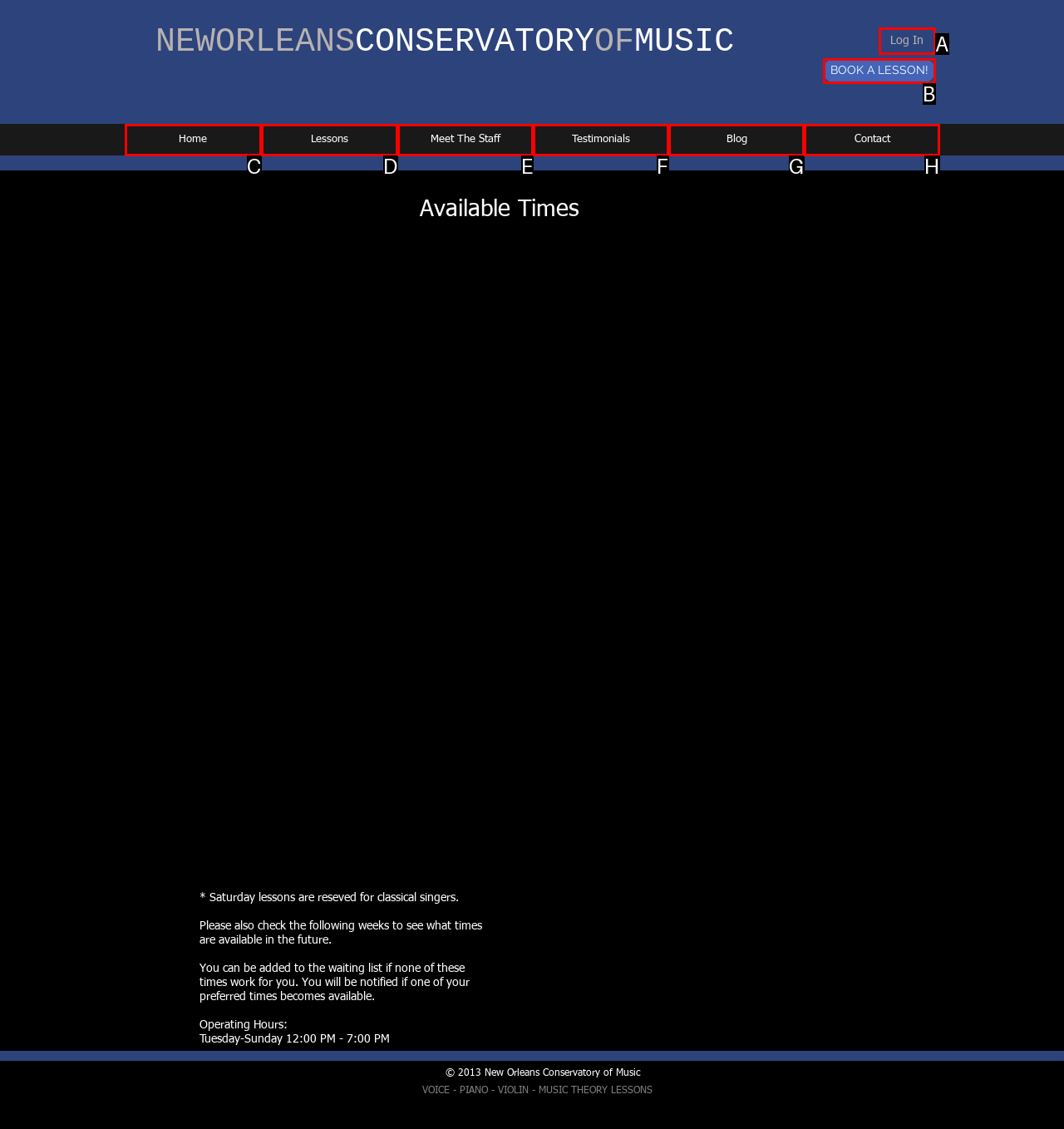Determine the letter of the UI element that will complete the task: Click the Log In button
Reply with the corresponding letter.

A